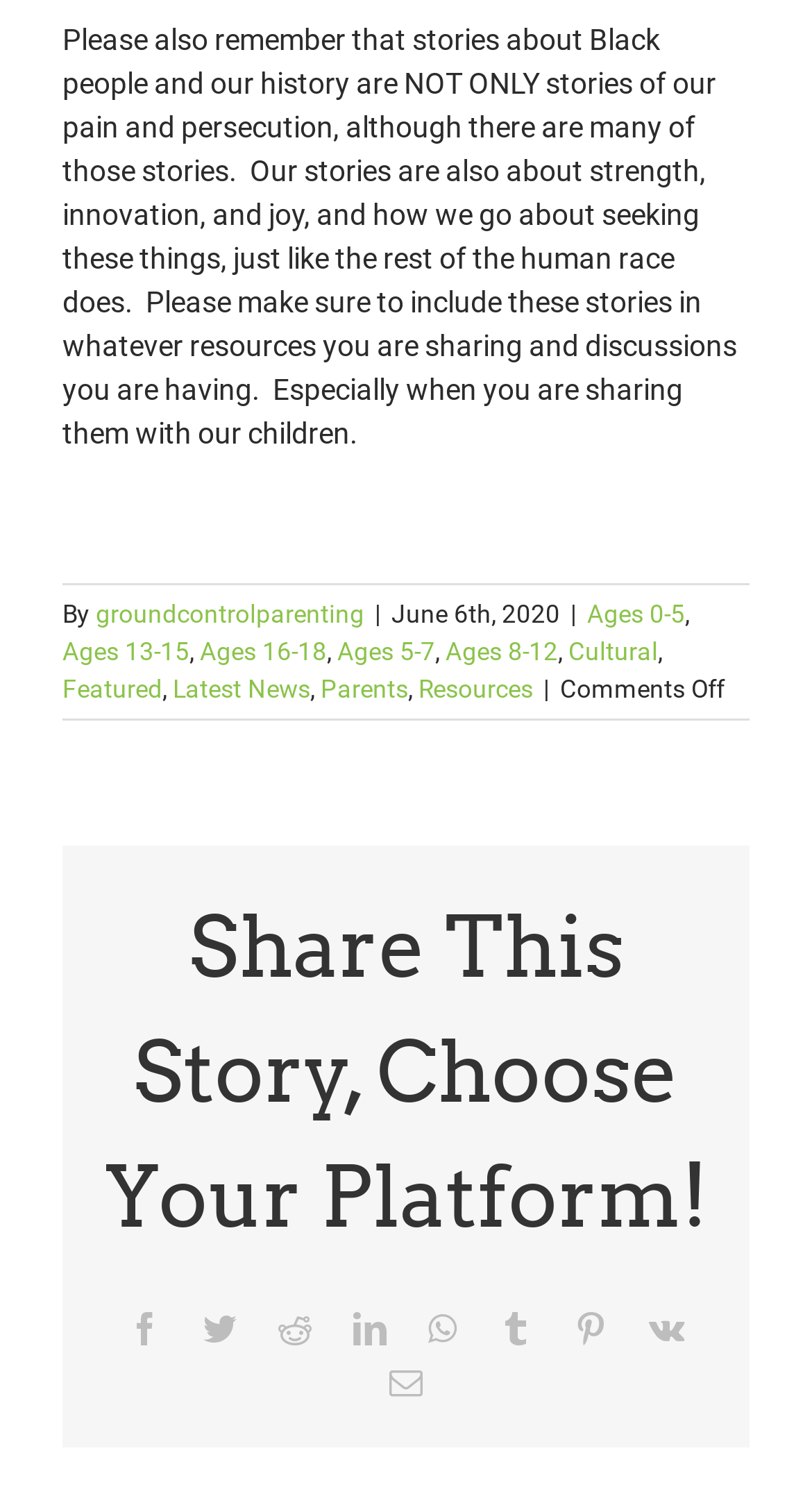What is the author of the article?
Look at the screenshot and give a one-word or phrase answer.

groundcontrolparenting